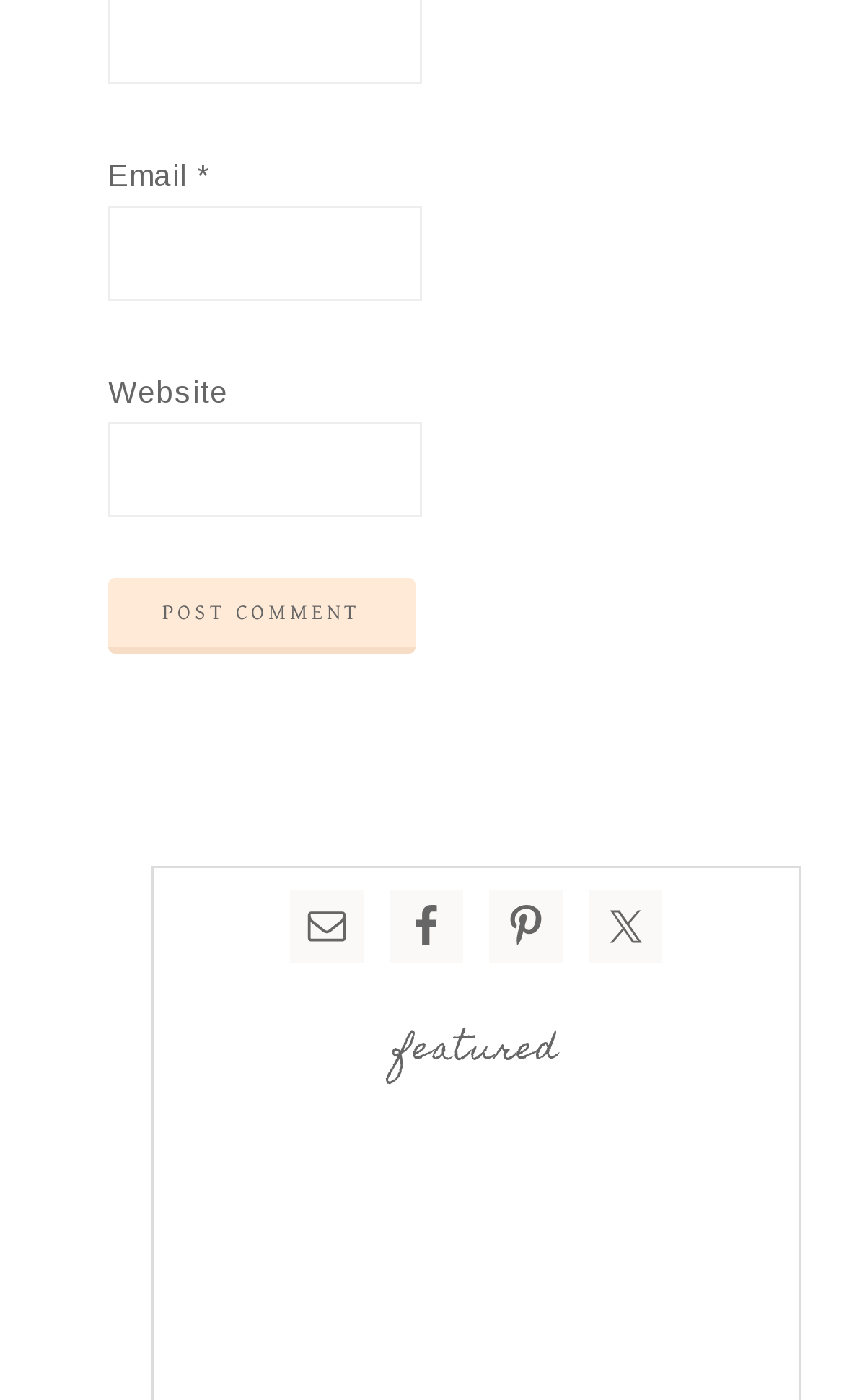Can you give a detailed response to the following question using the information from the image? Is the 'Website' field required?

The 'Website' field is a textbox with a 'required' attribute set to 'False', indicating that it is not a mandatory field to fill in.